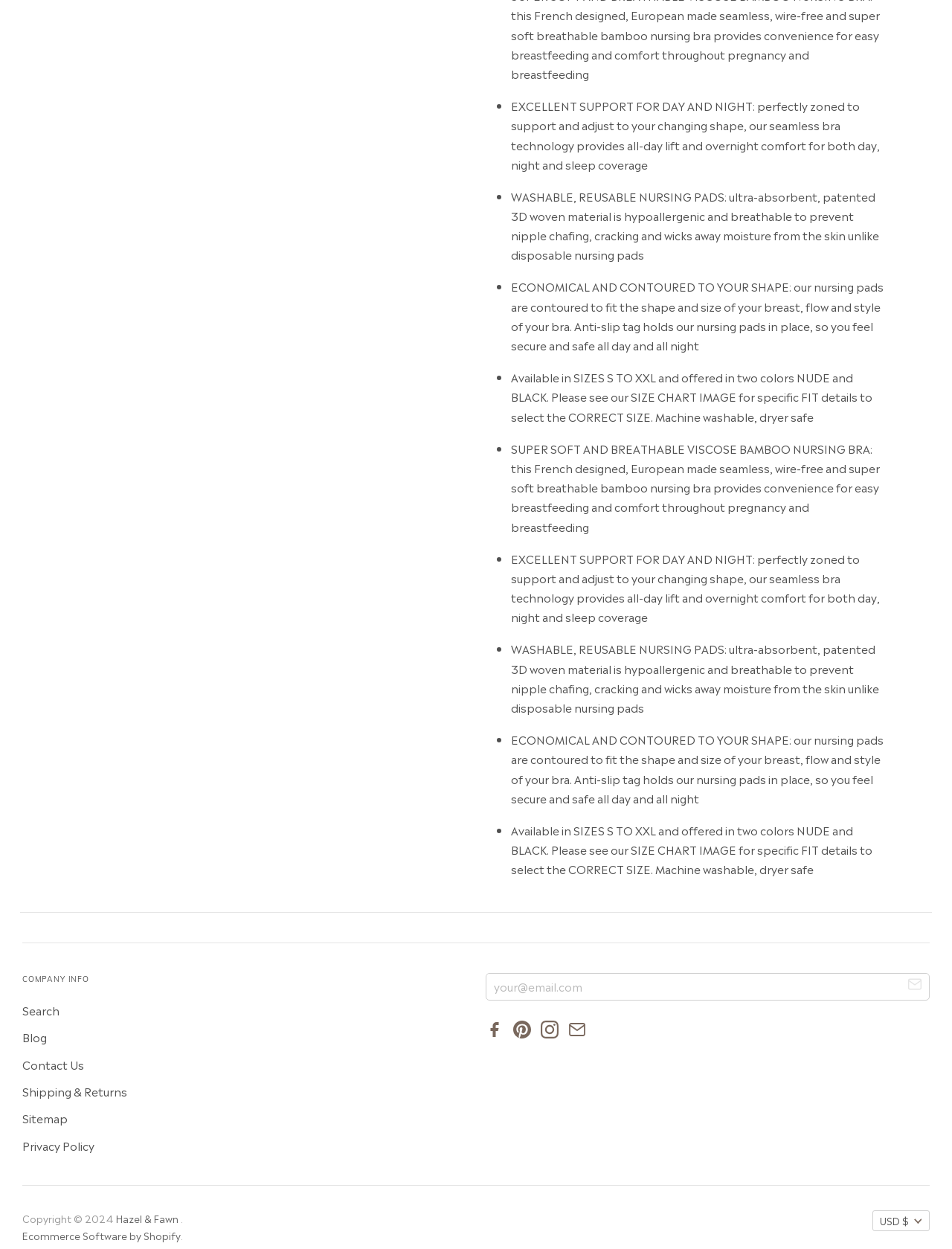What is the purpose of the nursing pads?
Please provide a single word or phrase as your answer based on the image.

Prevent nipple chafing